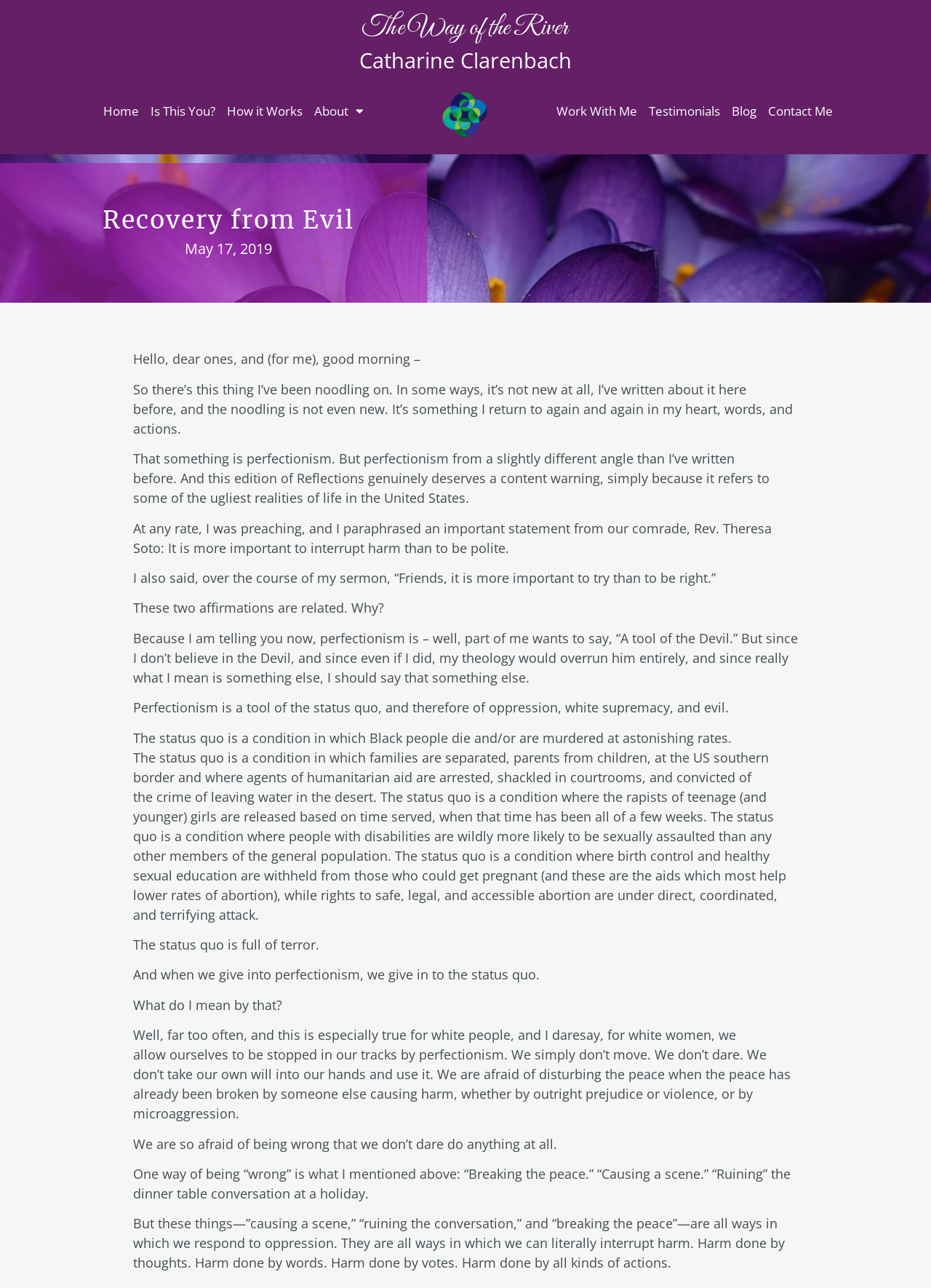Refer to the image and provide an in-depth answer to the question: 
What is the author's concern about white people and perfectionism?

The author is concerned that white people, especially white women, often allow themselves to be stopped from taking action by their fear of not being perfect. This is evident from the text where the author states 'We allow ourselves to be stopped in our tracks by perfectionism. We simply don’t move.'